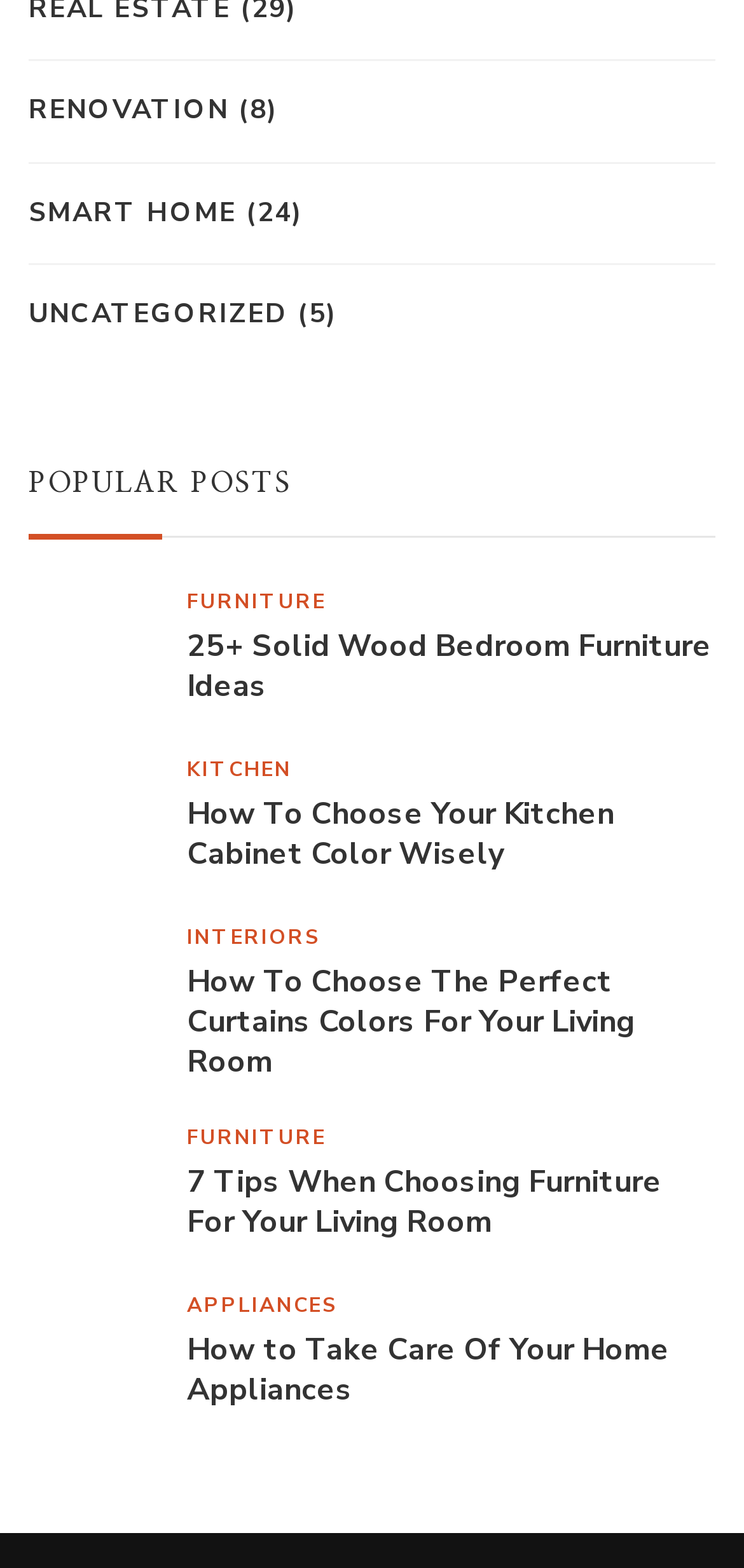Please provide the bounding box coordinates in the format (top-left x, top-left y, bottom-right x, bottom-right y). Remember, all values are floating point numbers between 0 and 1. What is the bounding box coordinate of the region described as: parent_node: INTERIORS

[0.038, 0.588, 0.213, 0.67]